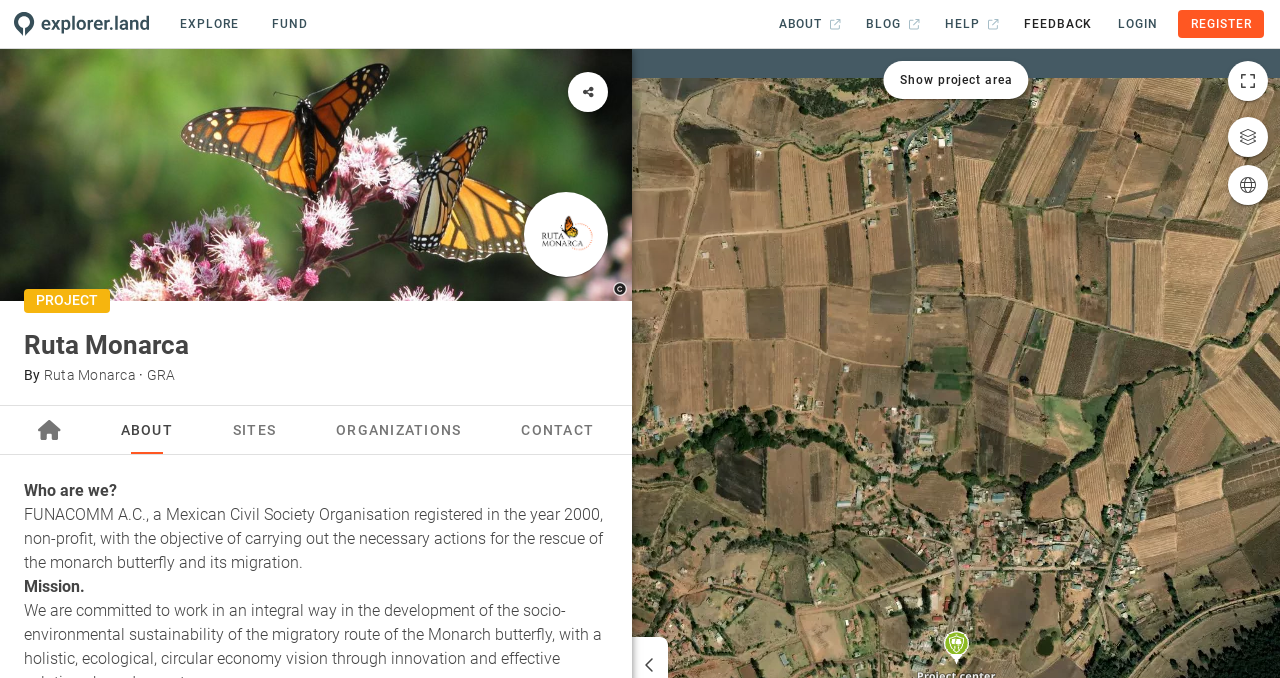Find and indicate the bounding box coordinates of the region you should select to follow the given instruction: "Click the LOGIN link".

[0.863, 0.015, 0.914, 0.056]